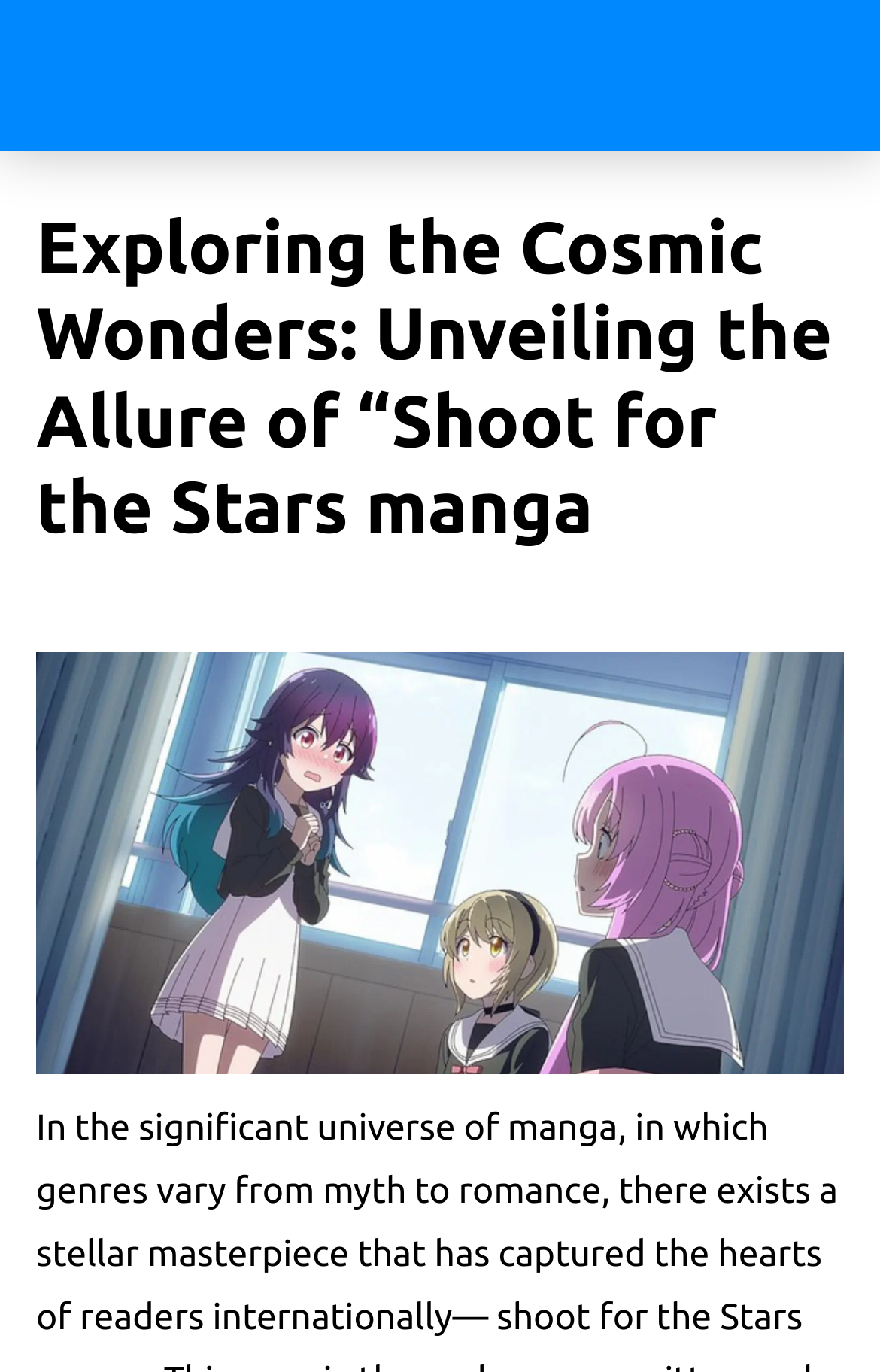Bounding box coordinates are specified in the format (top-left x, top-left y, bottom-right x, bottom-right y). All values are floating point numbers bounded between 0 and 1. Please provide the bounding box coordinate of the region this sentence describes: Home

[0.224, 0.026, 0.776, 0.084]